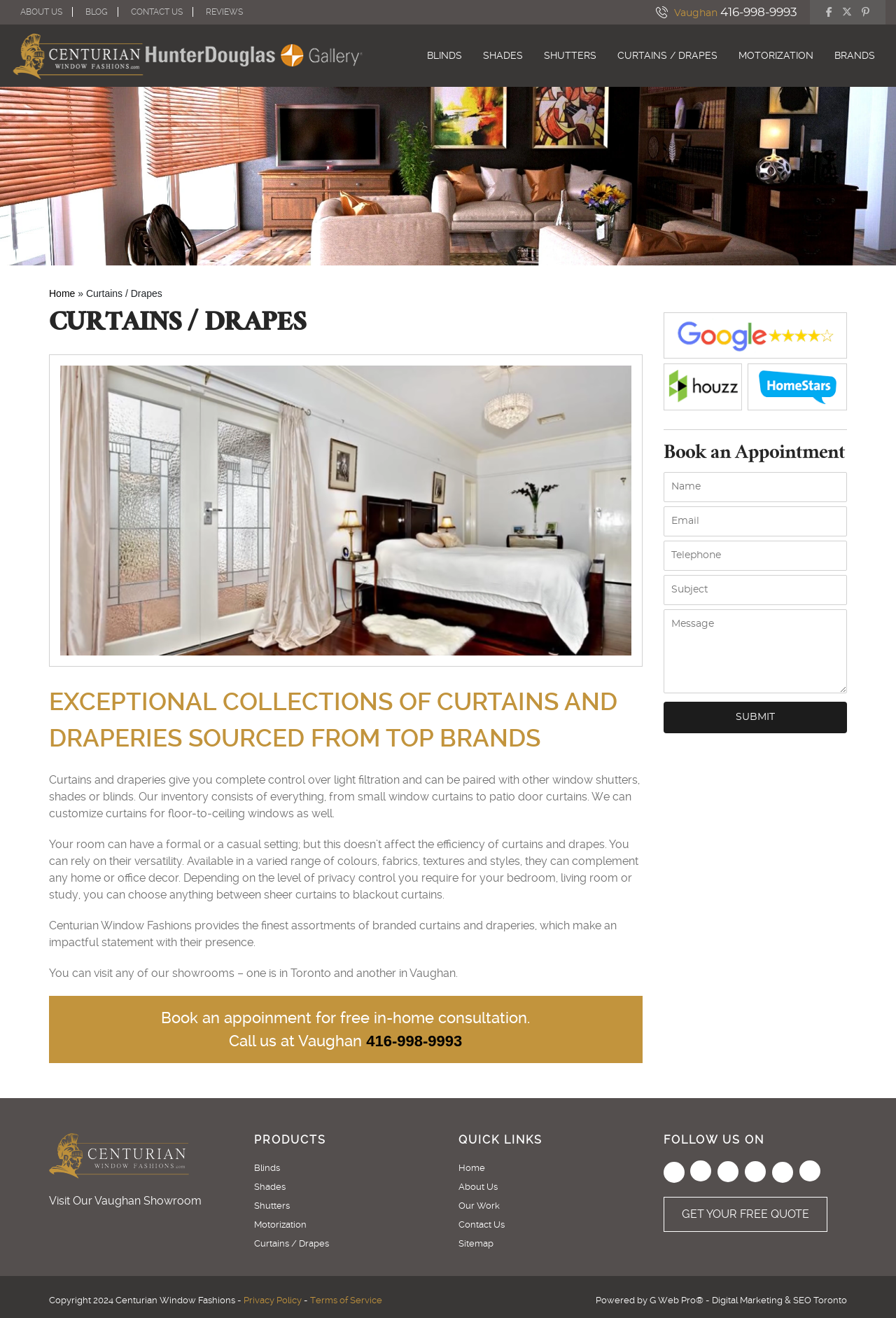Use one word or a short phrase to answer the question provided: 
How many showrooms does Centurian Window Fashions have?

Two